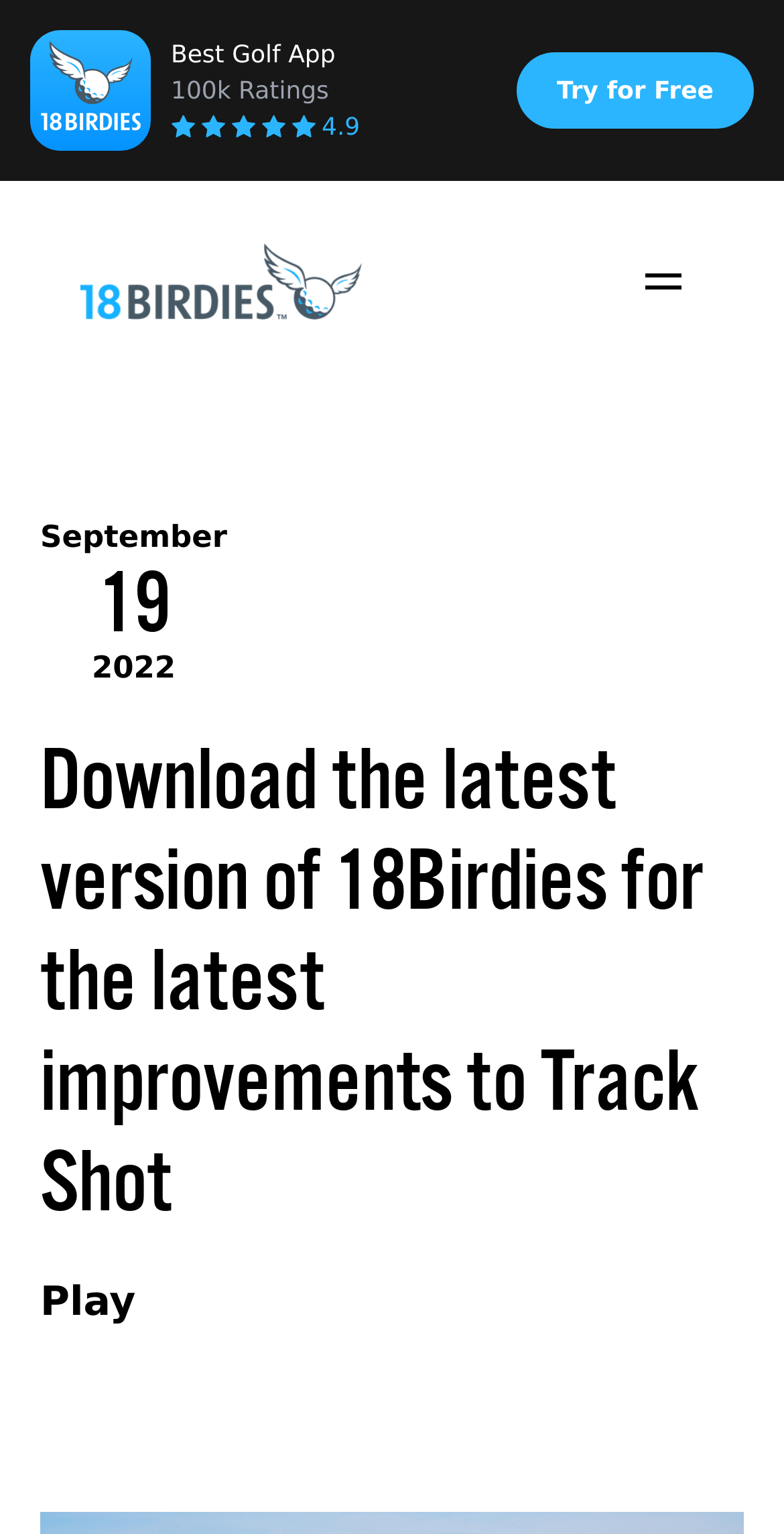What is the date mentioned on the webpage?
Answer with a single word or phrase by referring to the visual content.

September 19, 2022